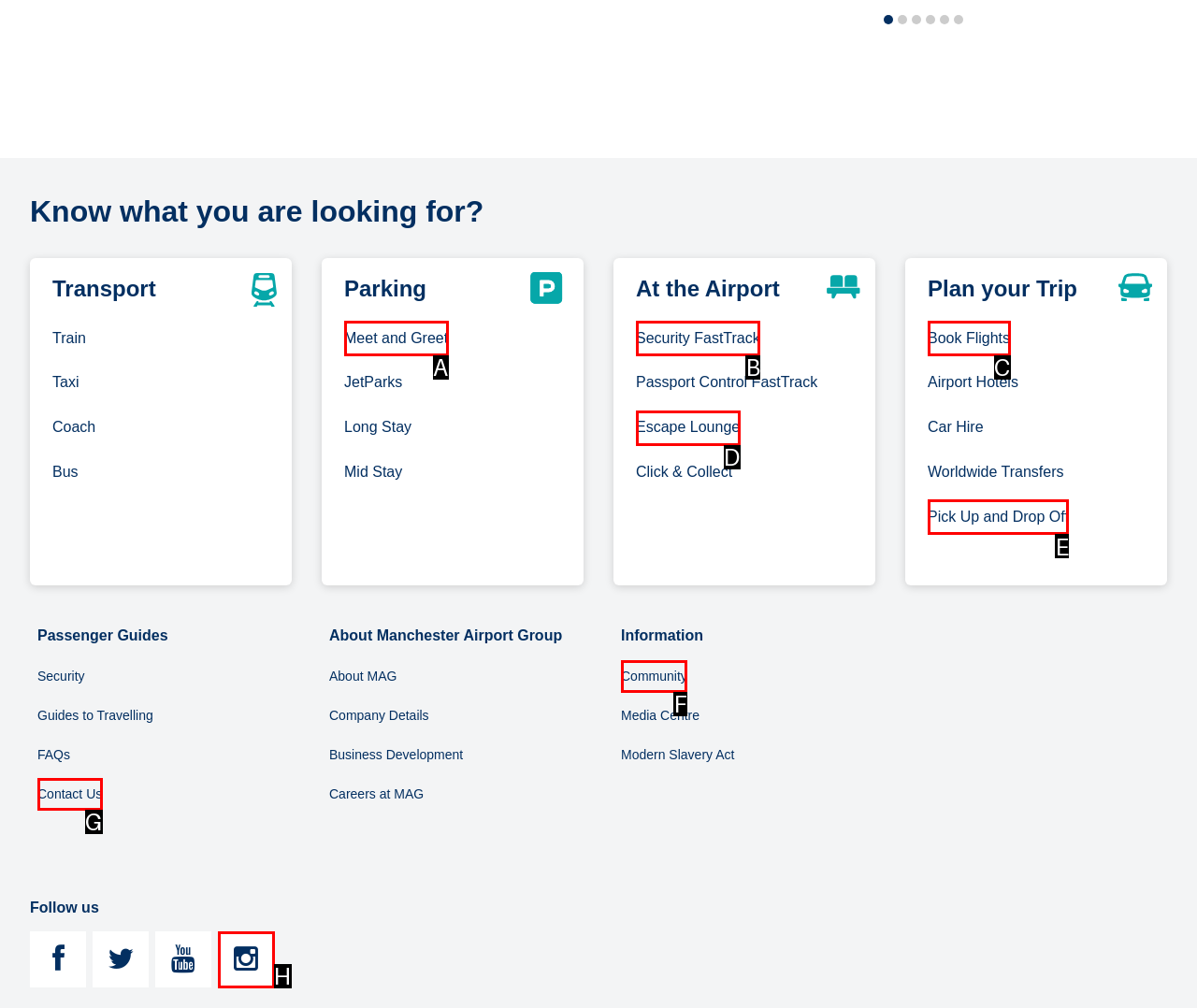Determine which option matches the description: title="Follow us on Instagram". Answer using the letter of the option.

H